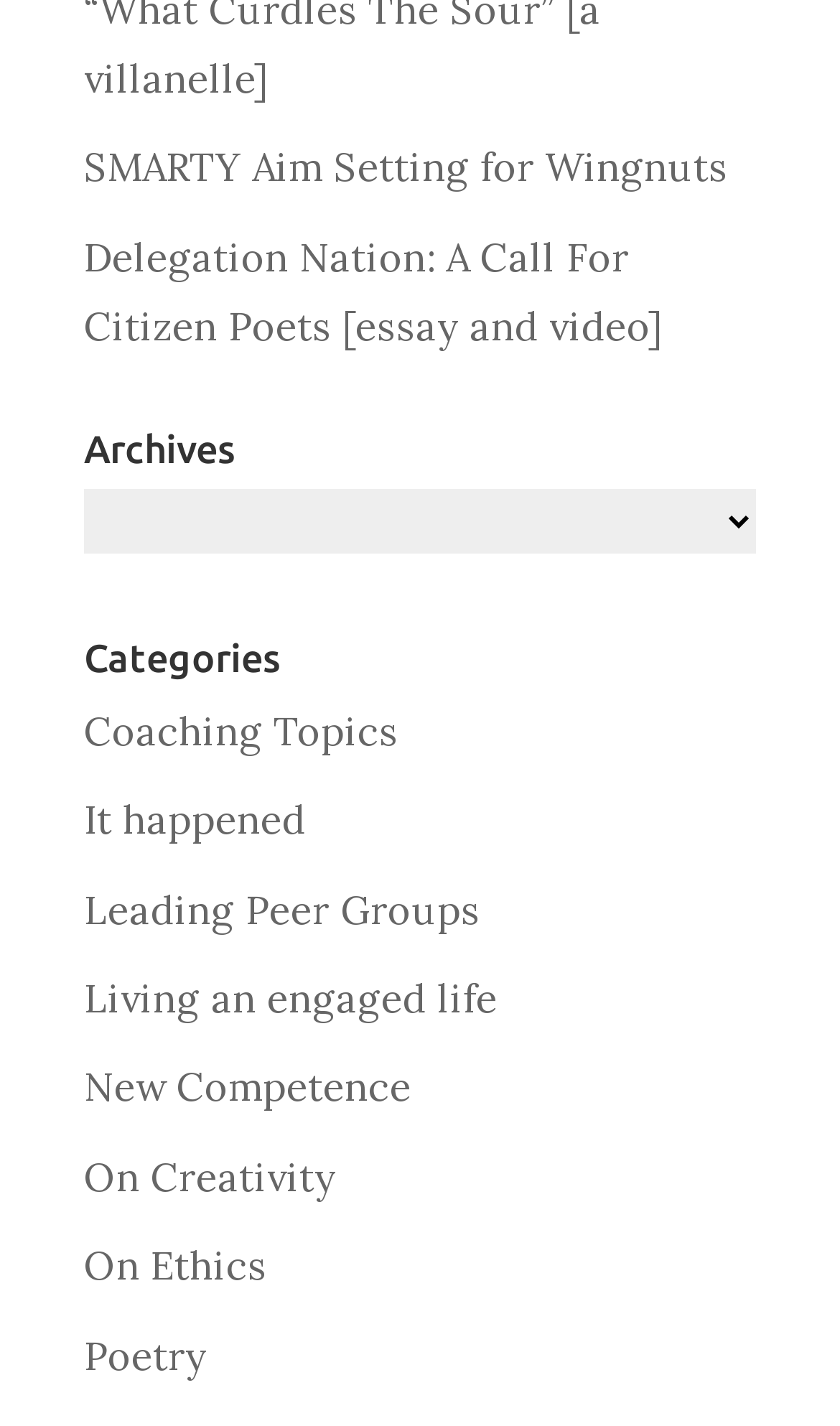Pinpoint the bounding box coordinates of the element that must be clicked to accomplish the following instruction: "Select Archives". The coordinates should be in the format of four float numbers between 0 and 1, i.e., [left, top, right, bottom].

[0.1, 0.342, 0.9, 0.388]